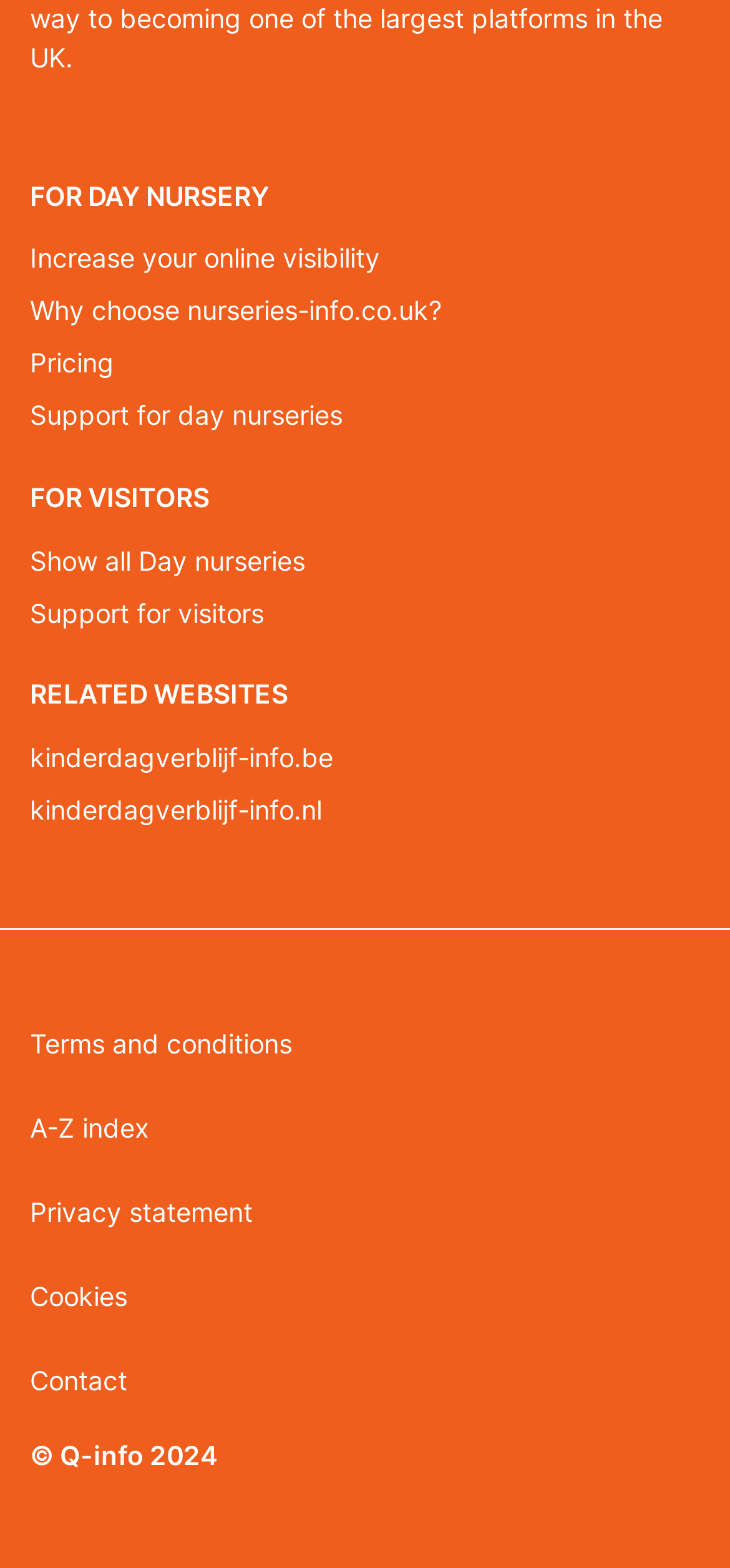Locate the bounding box coordinates of the clickable area to execute the instruction: "Visit 'kinderdagverblijf-info.be'". Provide the coordinates as four float numbers between 0 and 1, represented as [left, top, right, bottom].

[0.041, 0.466, 0.959, 0.499]